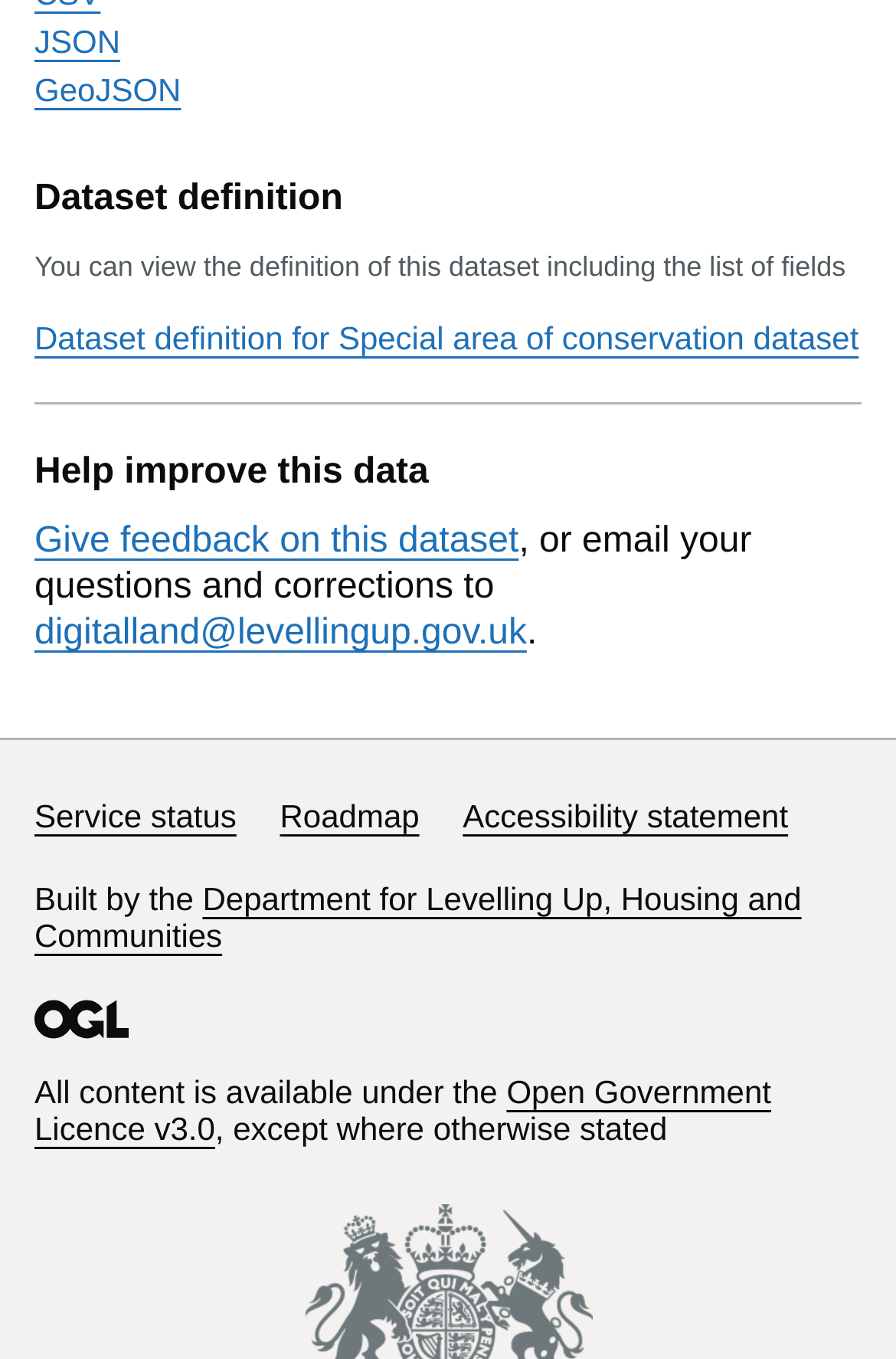Extract the bounding box of the UI element described as: "Open Government Licence v3.0".

[0.038, 0.79, 0.861, 0.844]